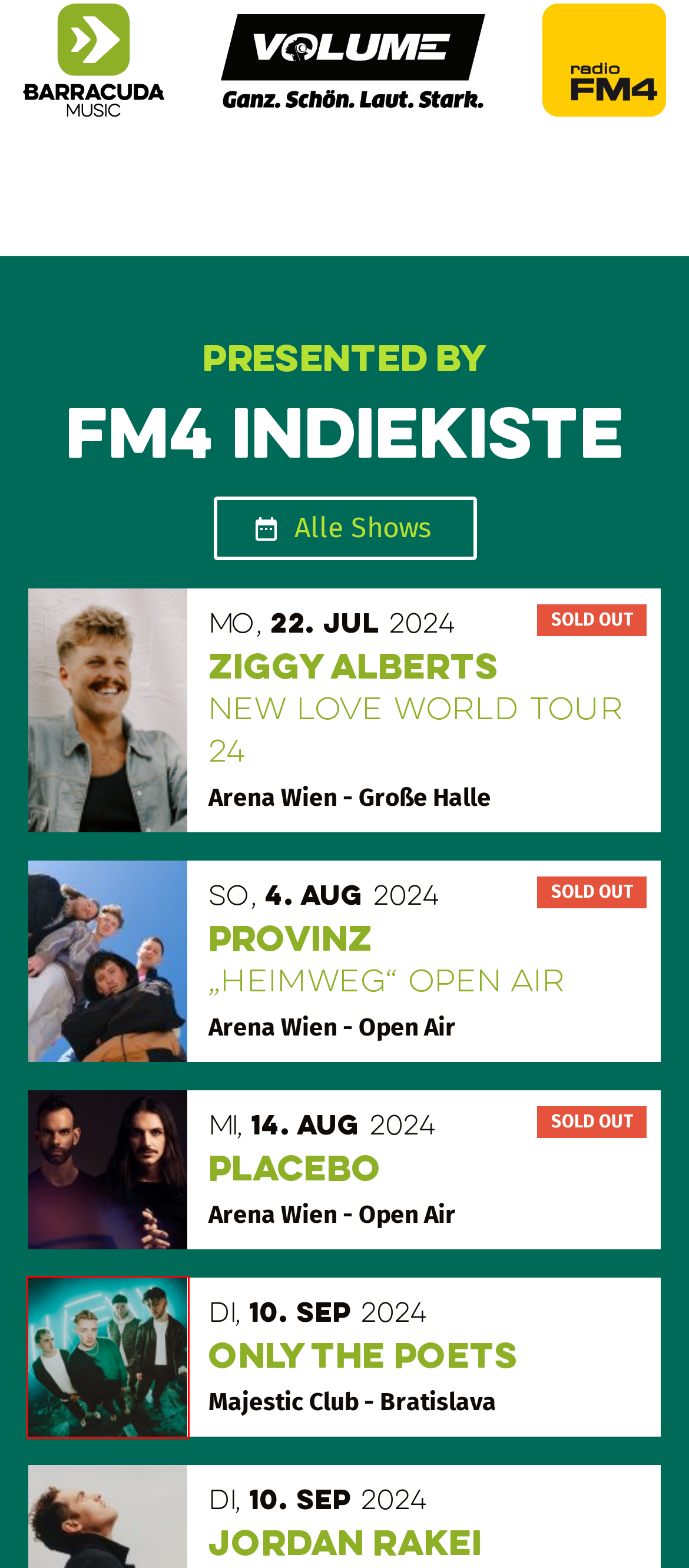View the screenshot of the webpage containing a red bounding box around a UI element. Select the most fitting webpage description for the new page shown after the element in the red bounding box is clicked. Here are the candidates:
A. Provinz - Barracuda Music
B. ONLY THE POETS - Barracuda Music
C. Barracuda Music
D. VOLUME.at - Der Night.Live.Event.Guide
E. Datenschutzerklärung - Barracuda Music
F. Placebo - Barracuda Music
G. fm4.ORF.at
H. Ziggy Alberts - Barracuda Music

B